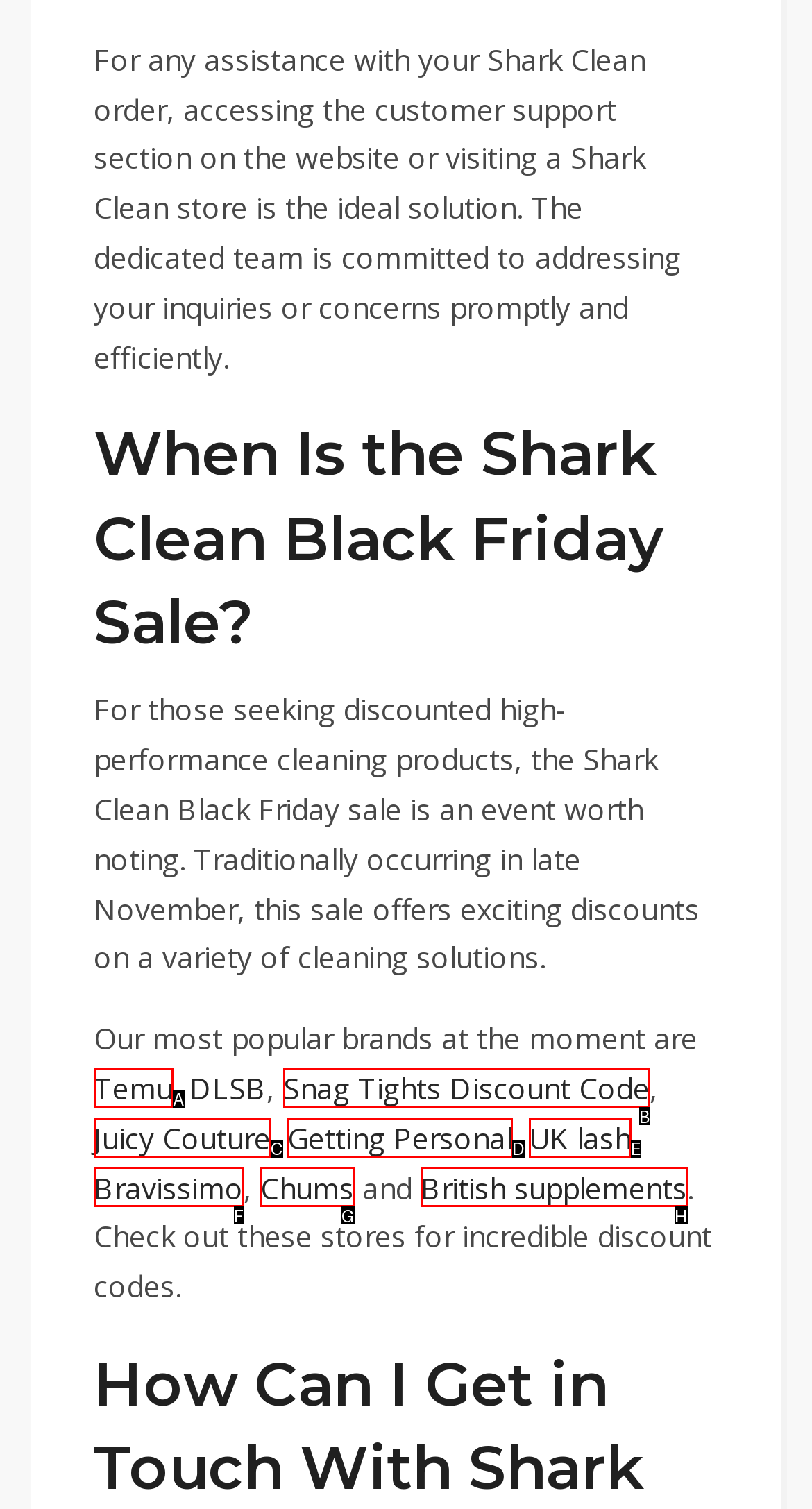To perform the task "Visit Snag Tights Discount Code", which UI element's letter should you select? Provide the letter directly.

B